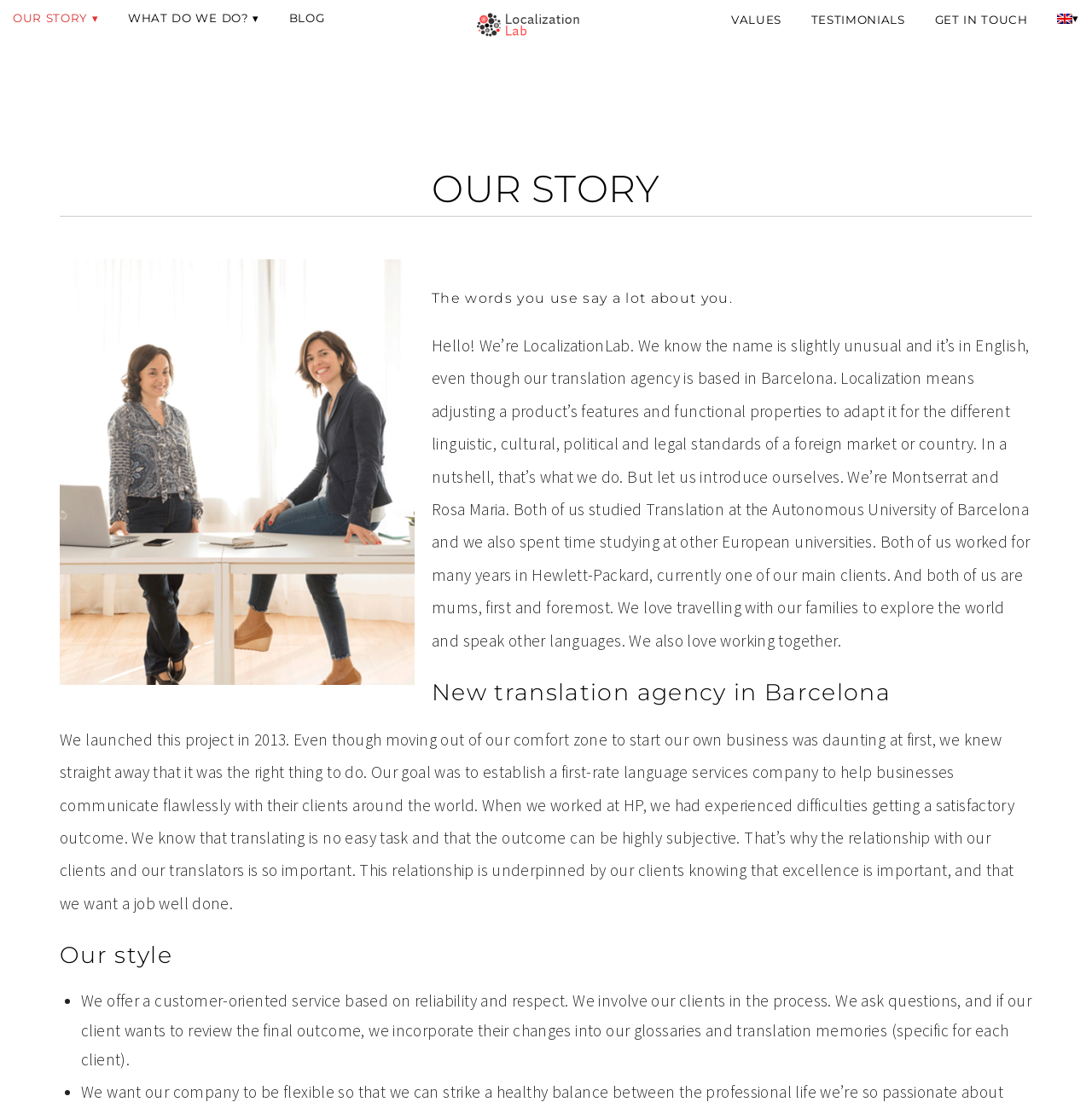What is the name of the translation agency? Examine the screenshot and reply using just one word or a brief phrase.

LocalizationLab